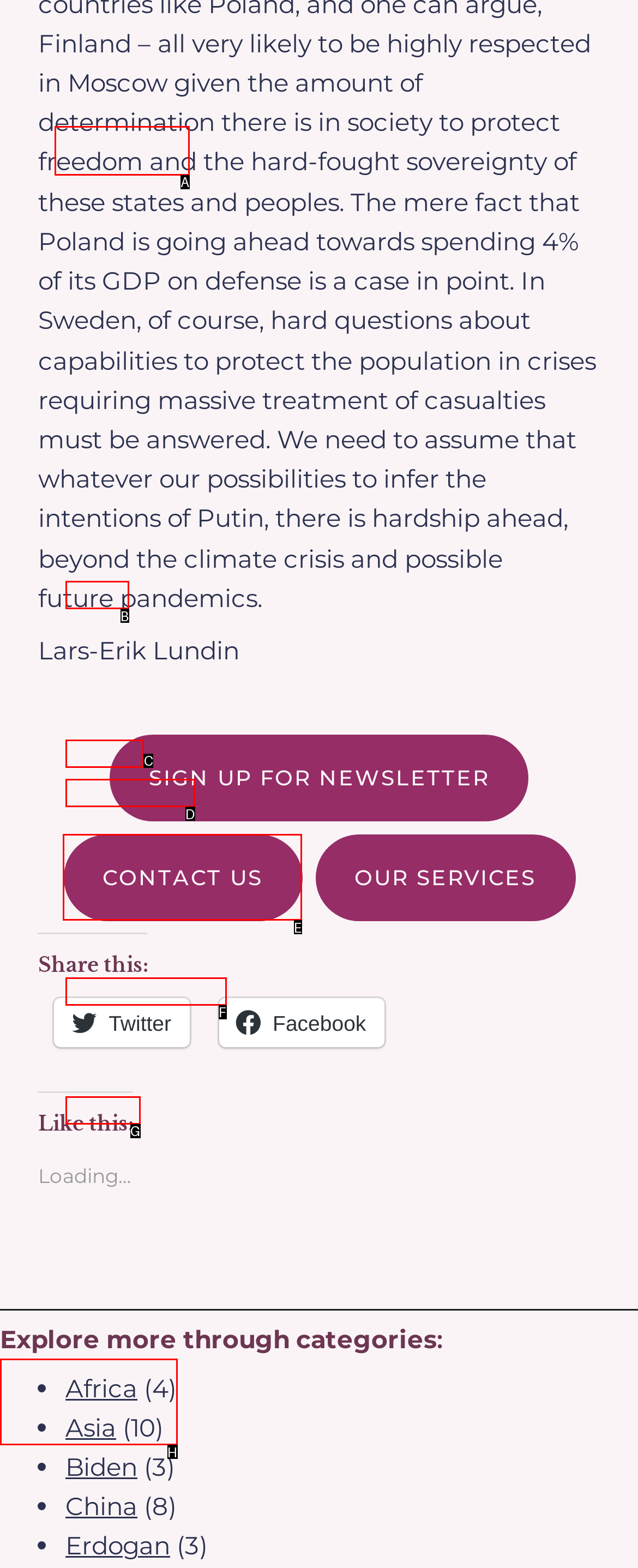Specify which UI element should be clicked to accomplish the task: Contact us. Answer with the letter of the correct choice.

E